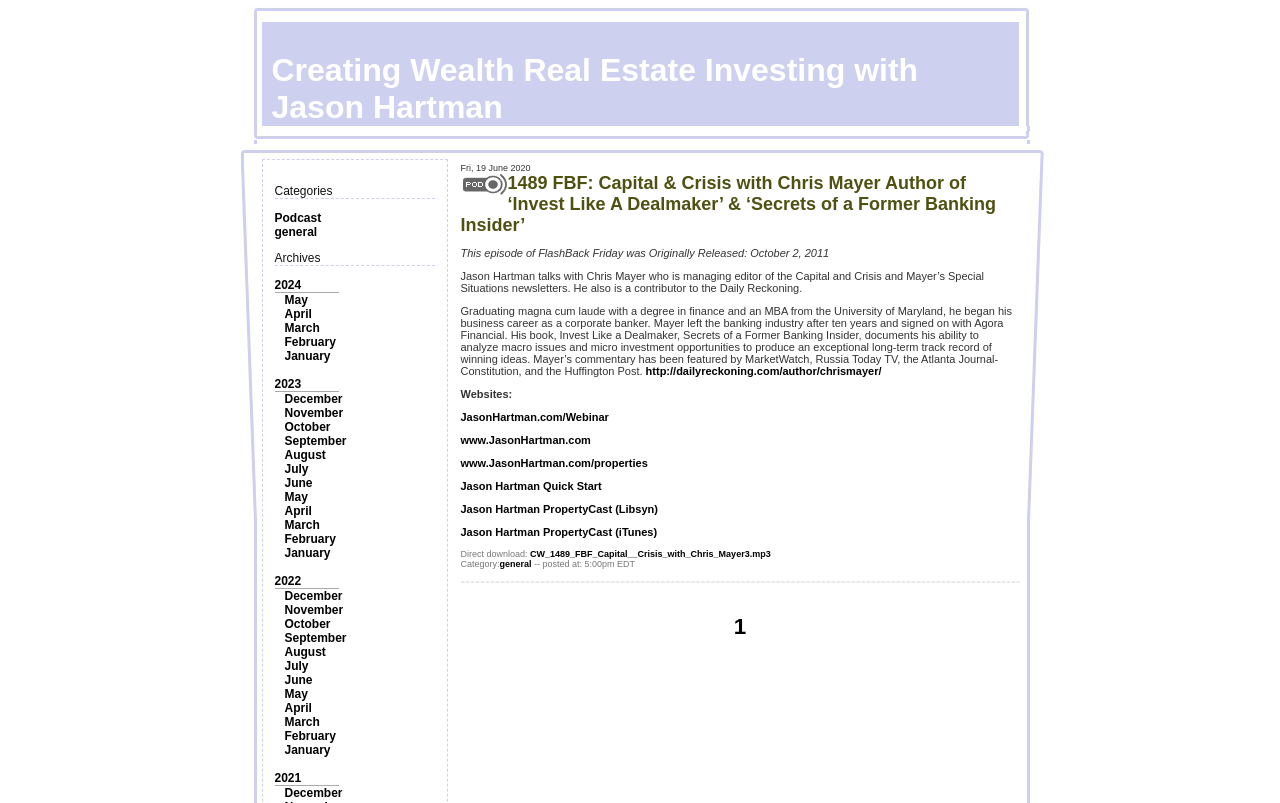Given the webpage screenshot, identify the bounding box of the UI element that matches this description: "Jason Hartman PropertyCast (iTunes)".

[0.36, 0.655, 0.513, 0.67]